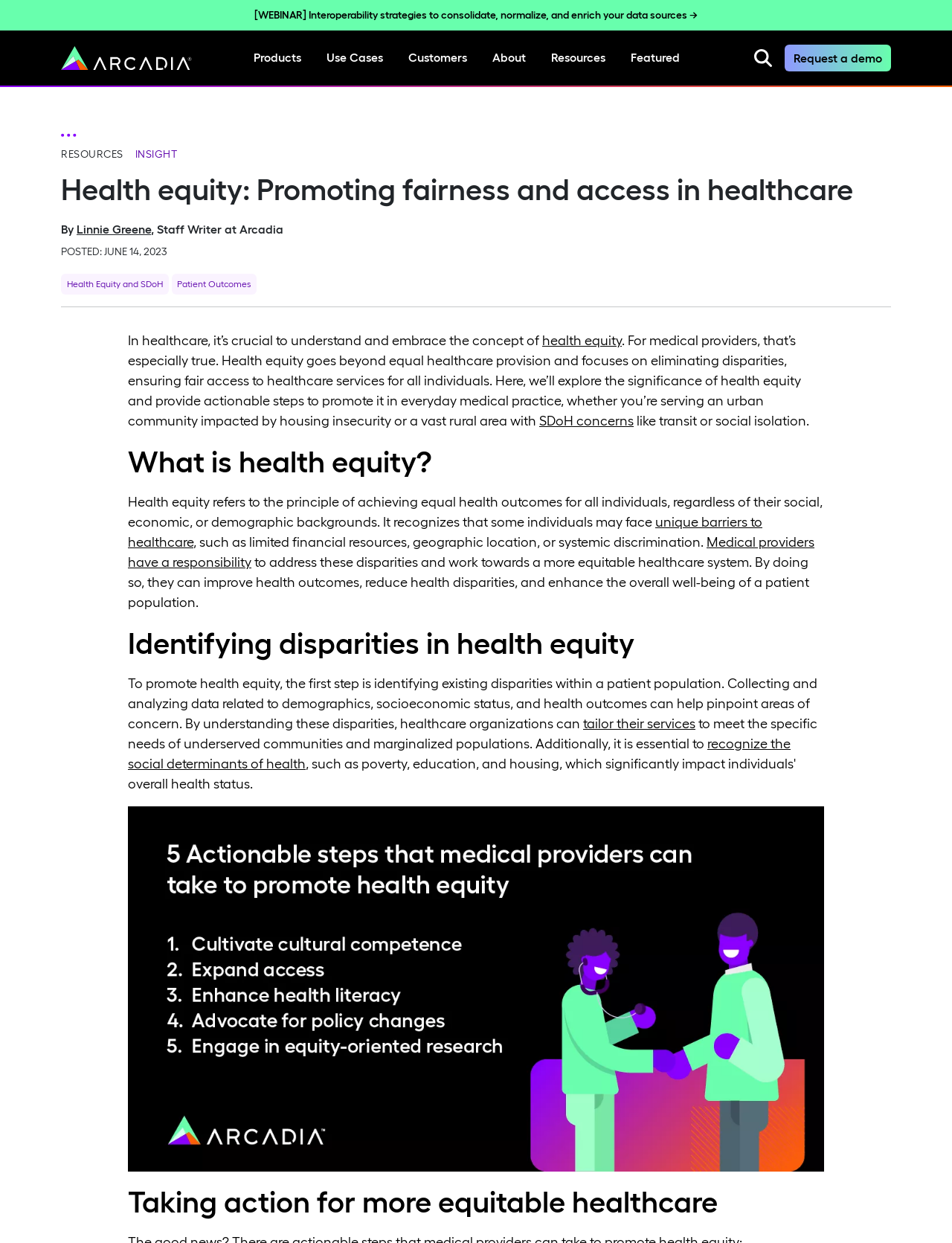Can you find the bounding box coordinates of the area I should click to execute the following instruction: "Click the Club News link"?

None